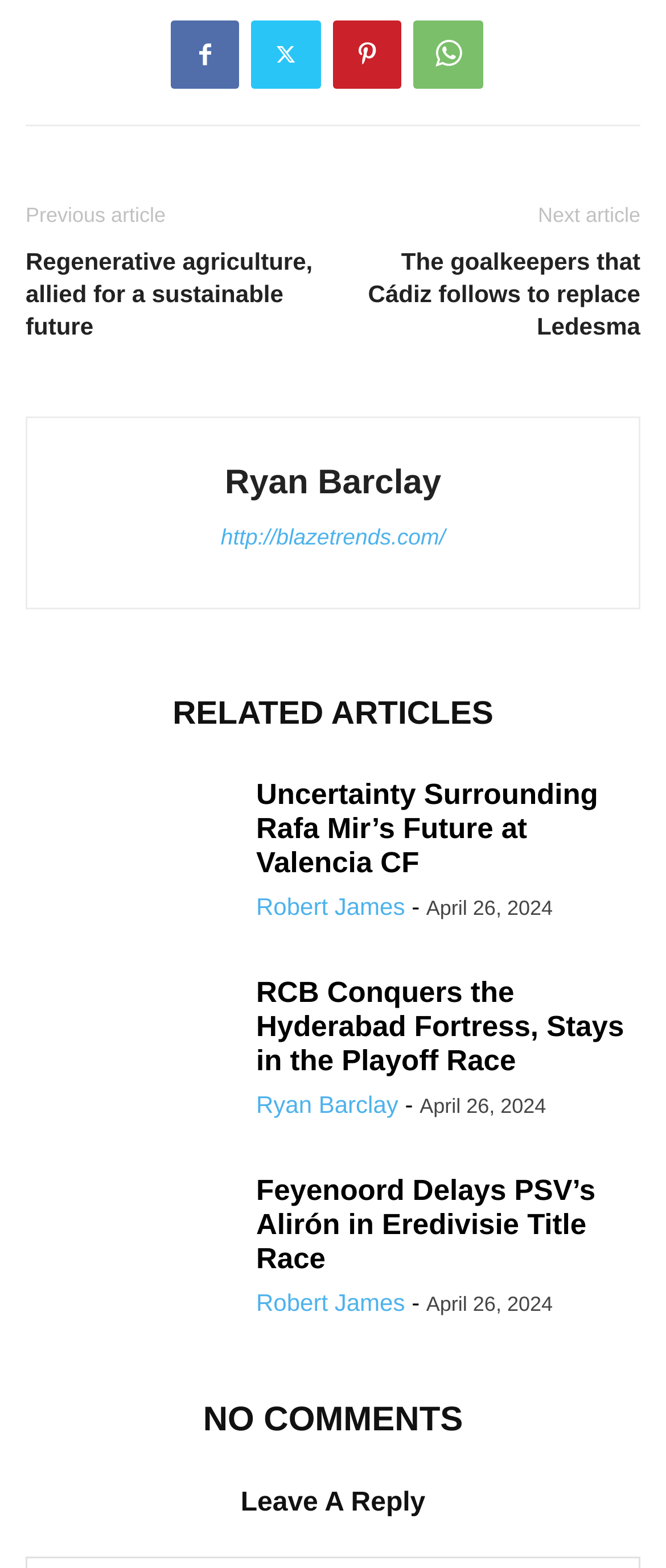How many related articles are listed?
Carefully examine the image and provide a detailed answer to the question.

I counted the number of link elements with article titles under the 'RELATED ARTICLES' heading, and found 5 articles listed.